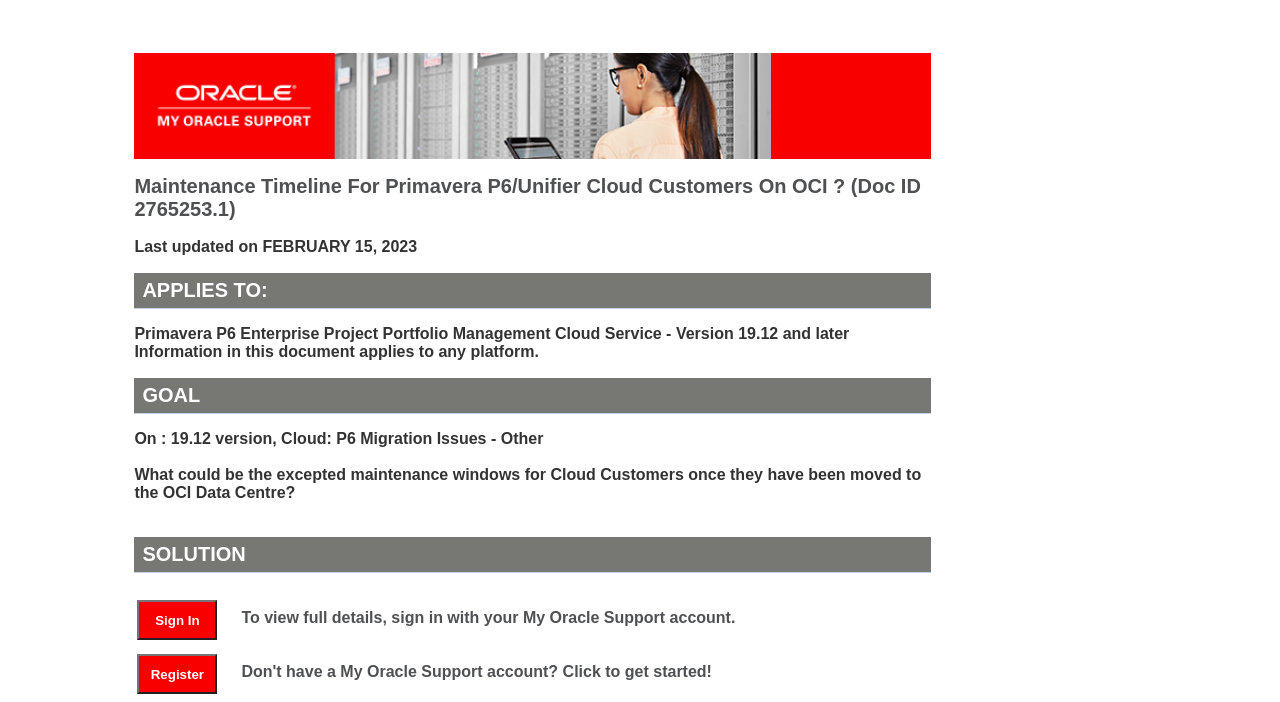What is the goal of this page?
With the help of the image, please provide a detailed response to the question.

The goal of this page can be found in the section 'GOAL' which states 'On : 19.12 version, Cloud: P6 Migration Issues - Other'. This indicates that the goal of this page is to provide information related to P6 Migration Issues.